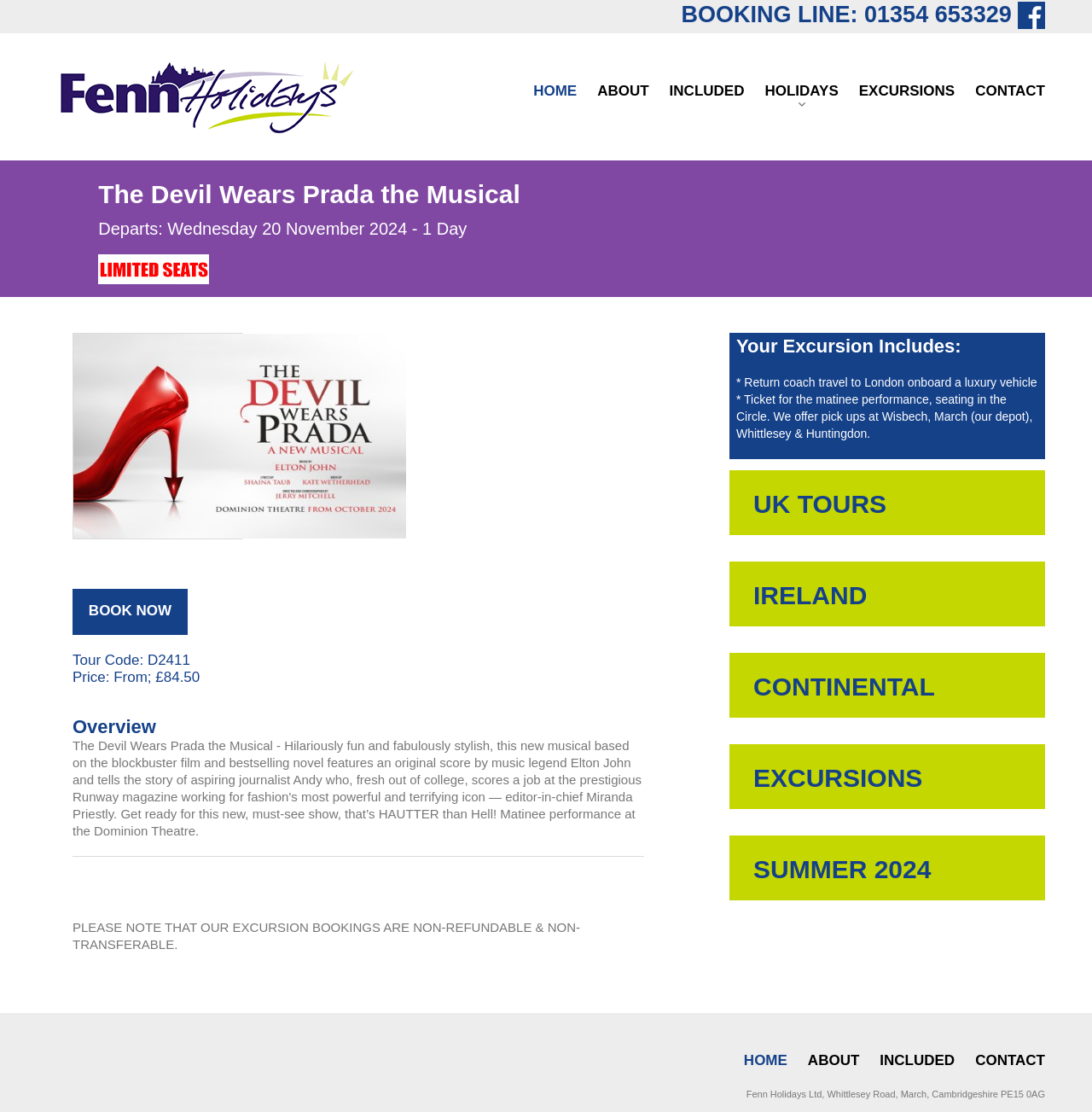Could you please study the image and provide a detailed answer to the question:
What is the date of the excursion?

I found the date by looking at the StaticText element with the OCR text 'Departs: Wednesday 20 November 2024 - 1 Day' which is located below the title of the excursion.